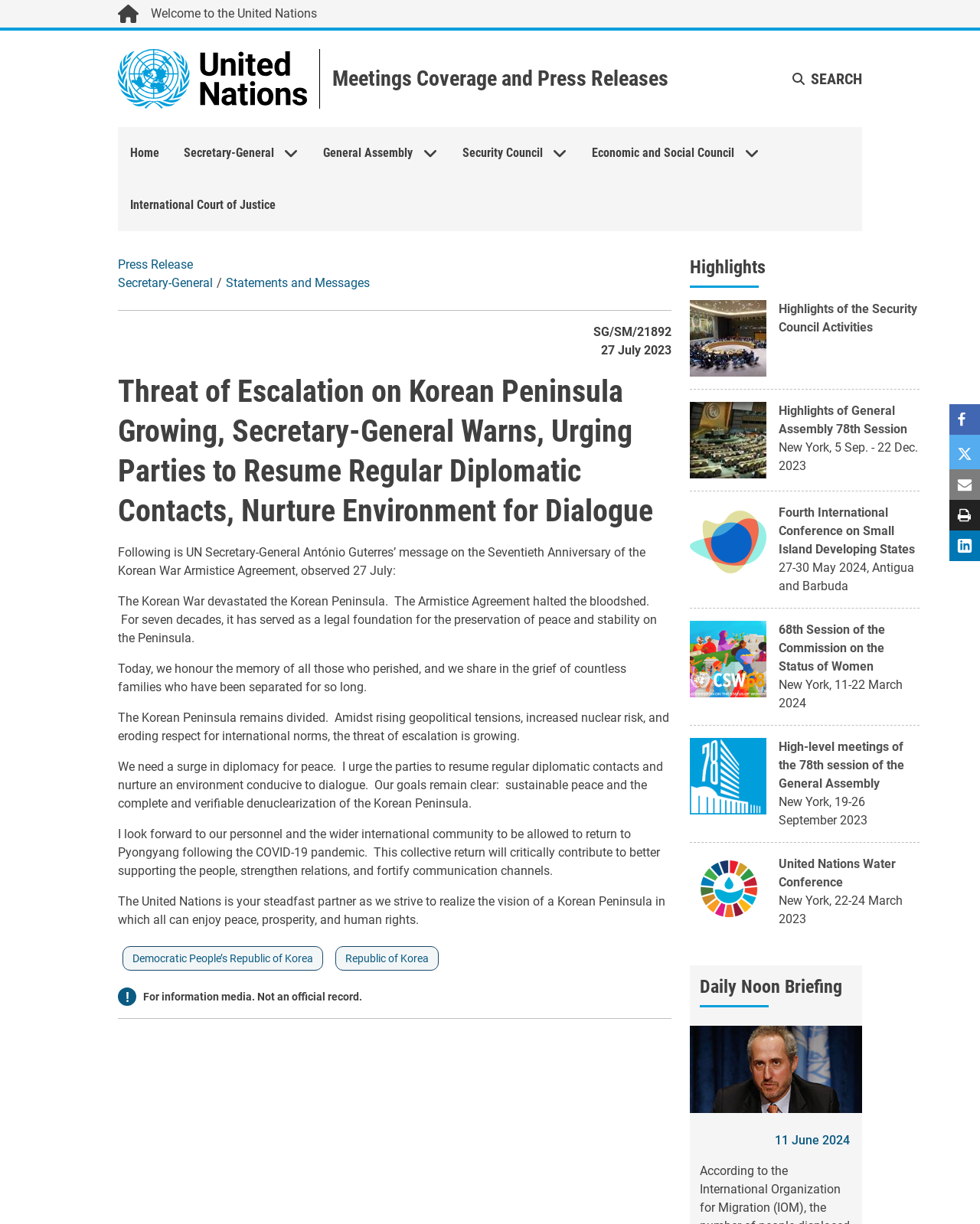Locate and extract the headline of this webpage.

Threat of Escalation on Korean Peninsula Growing, Secretary-General Warns, Urging Parties to Resume Regular Diplomatic Contacts, Nurture Environment for Dialogue